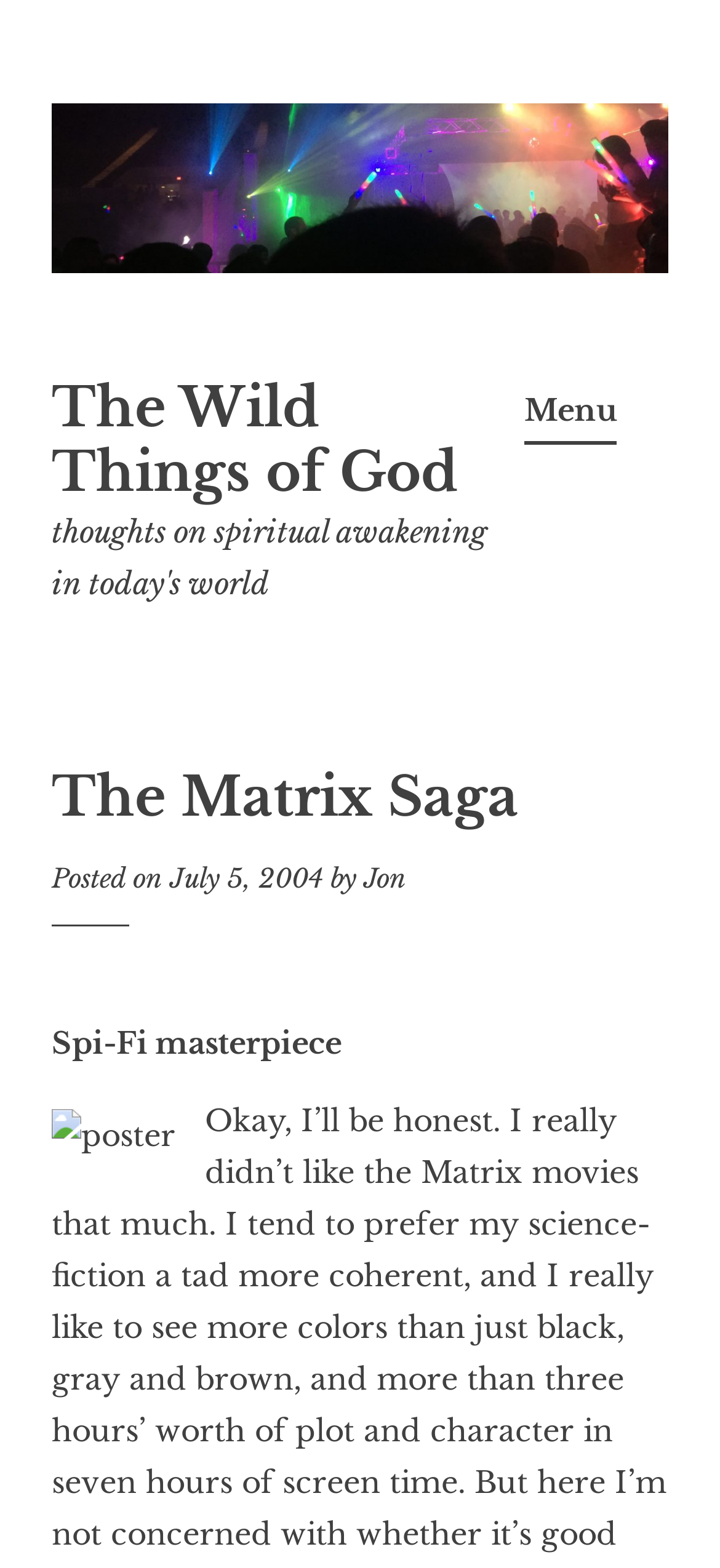Provide a short, one-word or phrase answer to the question below:
What is the date of the post?

July 5, 2004